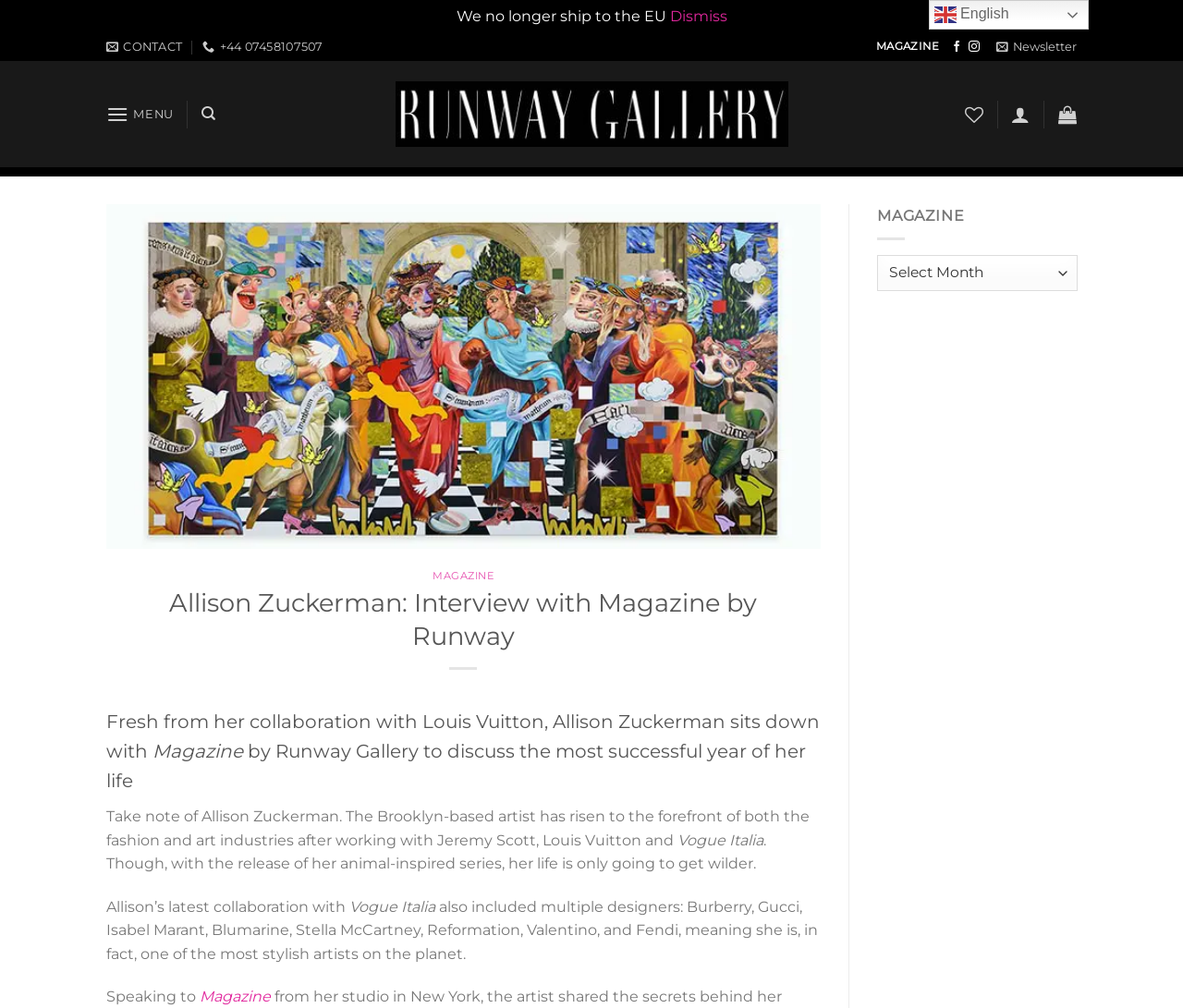Give a one-word or one-phrase response to the question:
What is the language of the website?

English